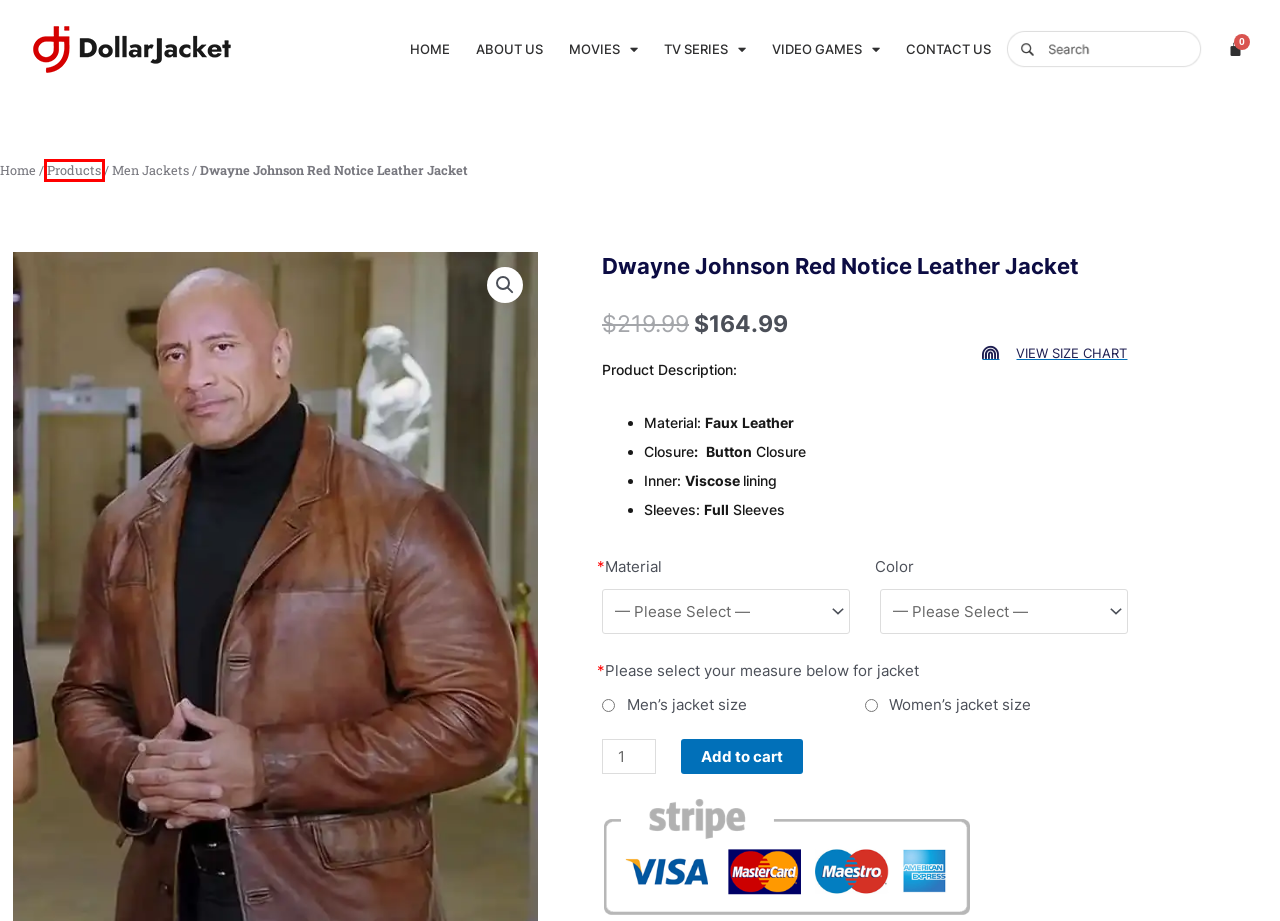Examine the screenshot of a webpage with a red bounding box around an element. Then, select the webpage description that best represents the new page after clicking the highlighted element. Here are the descriptions:
A. Dollar Jackets | Finest Leather Jackets For Men & Women
B. Level Up Your Experience the Best Video Games Jackets | dollarjackets
C. Cart - dollarjackets
D. Men Jackets Collection | dollarjackets
E. contact us | dollarjackets
F. About Us - dollarjackets
G. The Punisher Outfits | Dollar Jackets
H. - dollarjackets

H